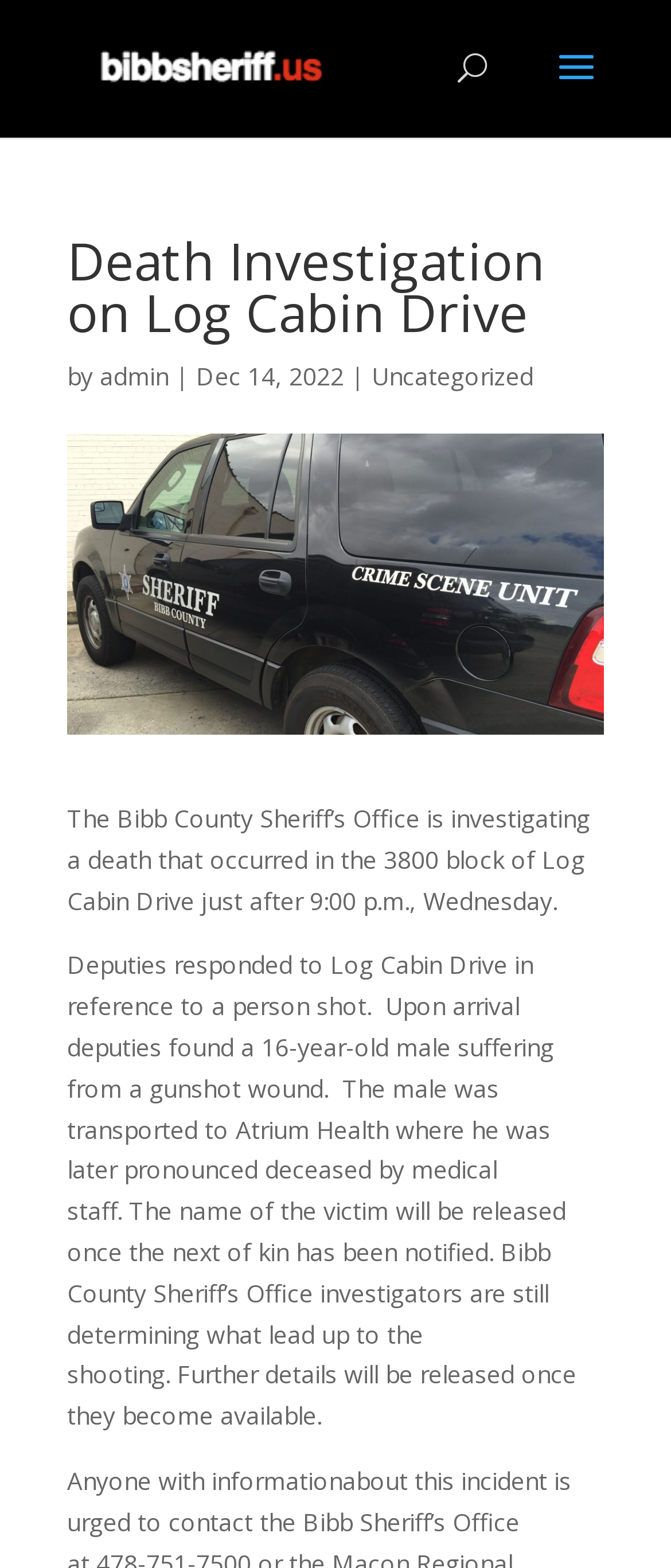What is the status of the investigation?
Look at the screenshot and respond with a single word or phrase.

Ongoing